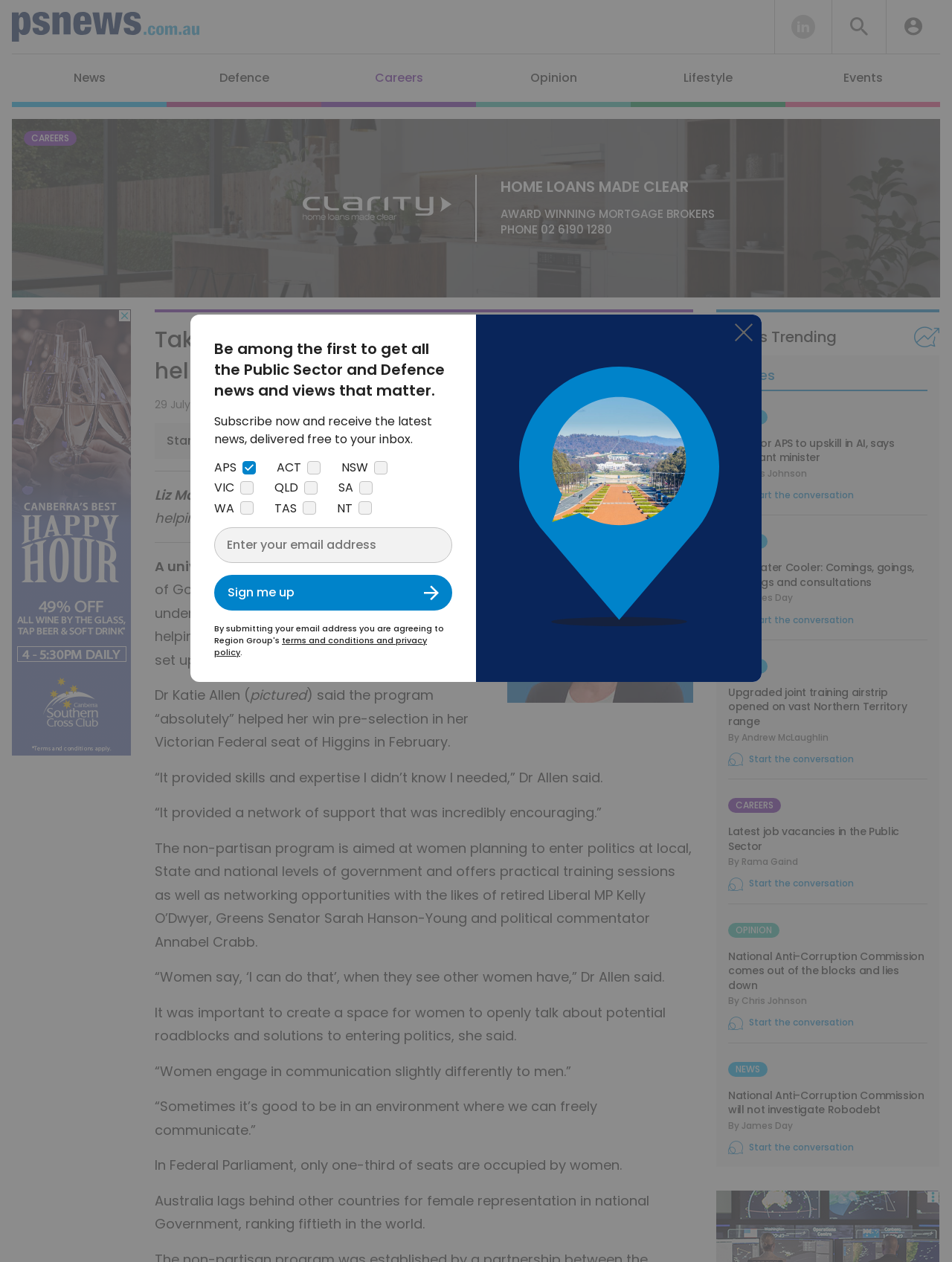What is the percentage of women in Federal Parliament?
Refer to the image and respond with a one-word or short-phrase answer.

One-third